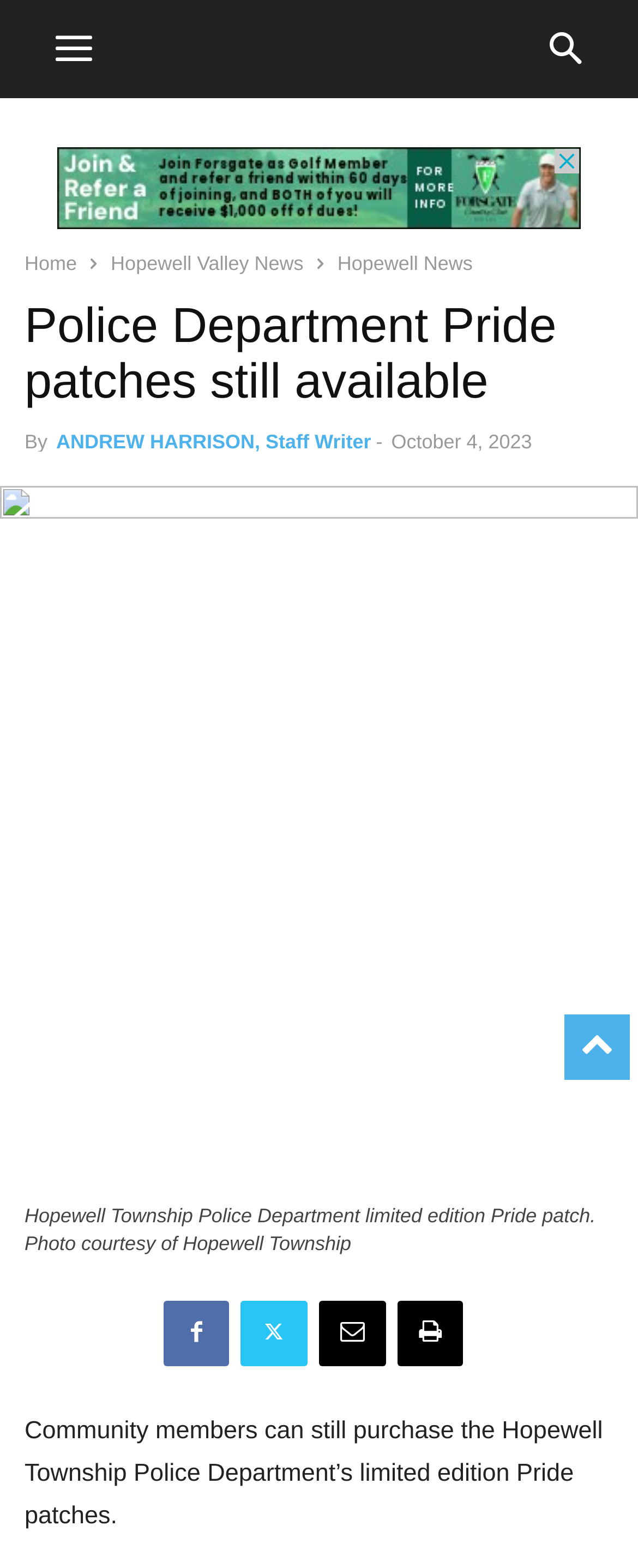Pinpoint the bounding box coordinates of the clickable element to carry out the following instruction: "Search for something."

[0.81, 0.0, 0.969, 0.063]